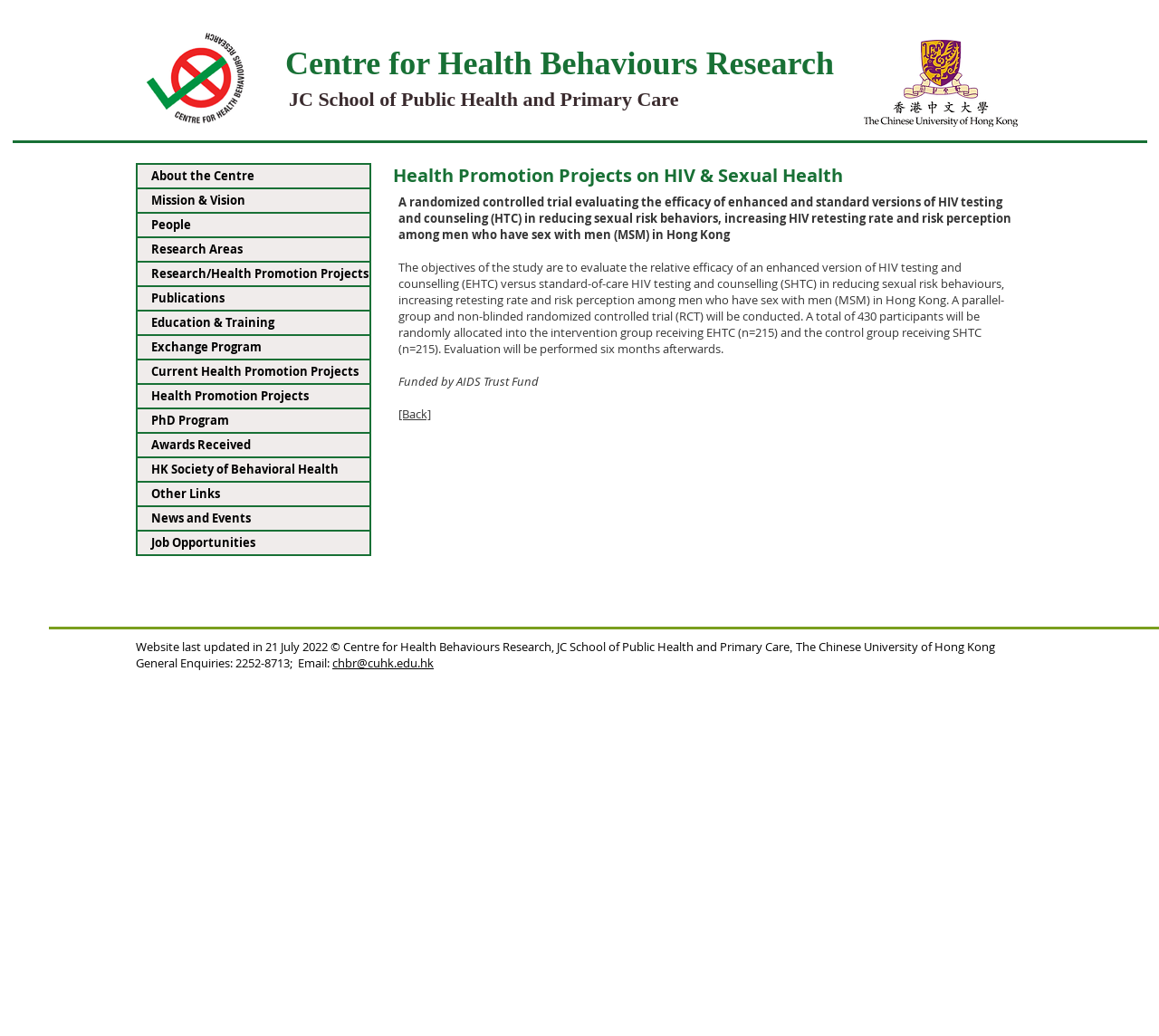Identify the bounding box of the UI element described as follows: "Current Health Promotion Projects". Provide the coordinates as four float numbers in the range of 0 to 1 [left, top, right, bottom].

[0.119, 0.348, 0.319, 0.37]